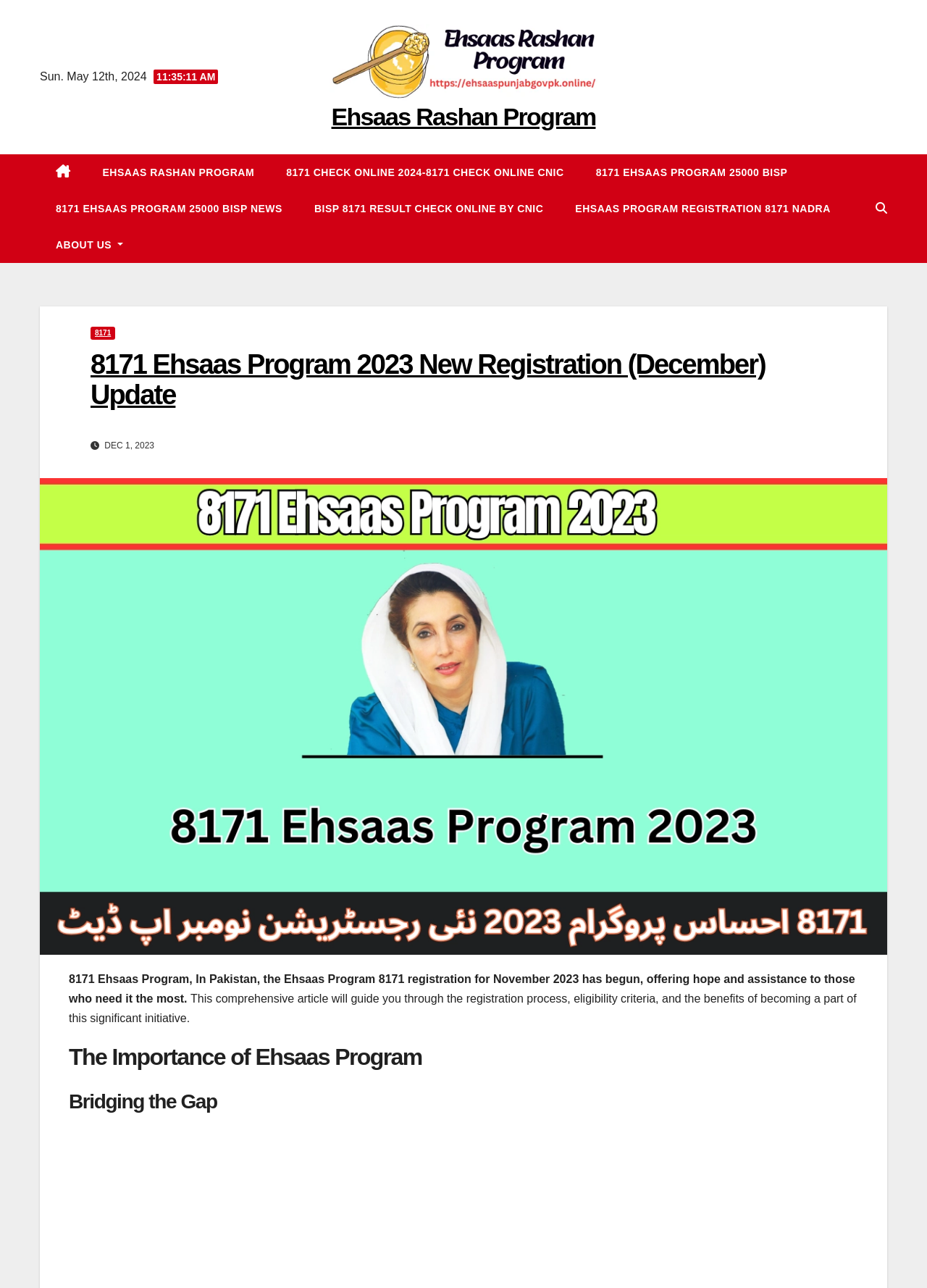Identify the webpage's primary heading and generate its text.

8171 Ehsaas Program 2023 New Registration (December) Update